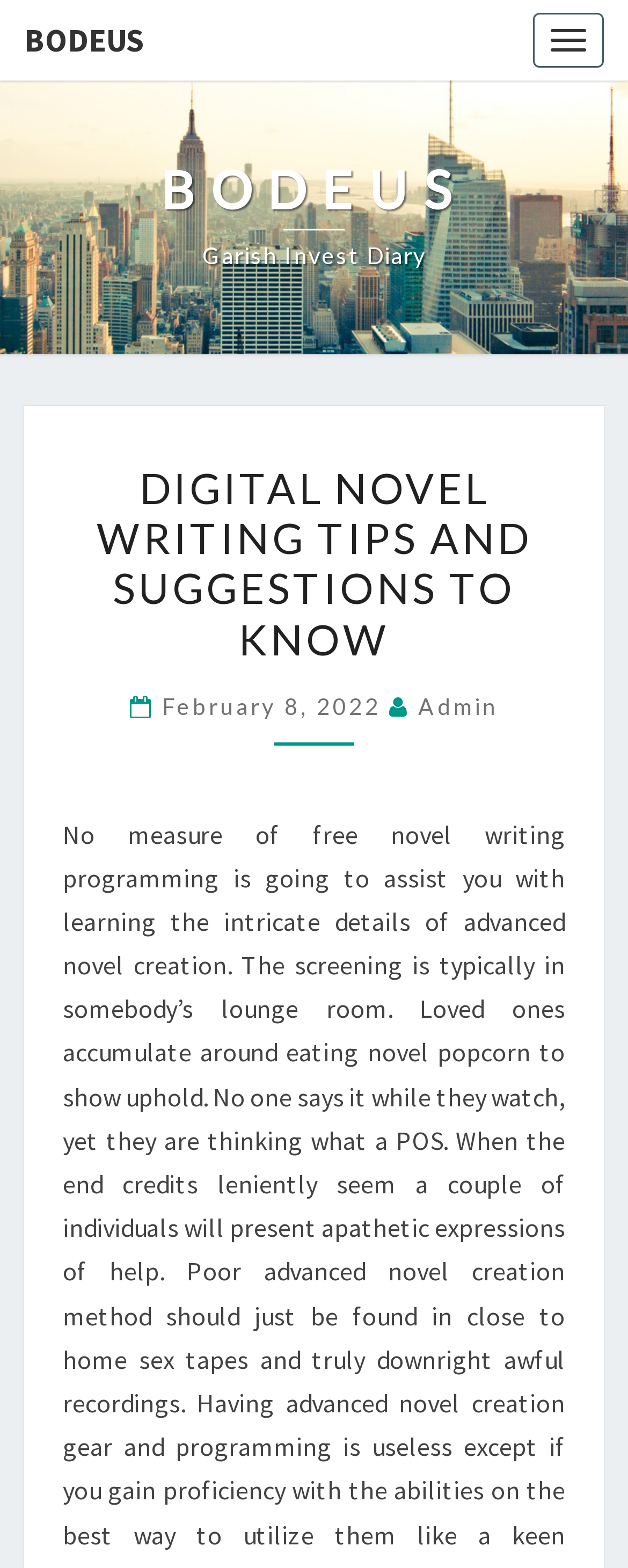Who is the author of the article?
Respond to the question with a well-detailed and thorough answer.

The author of the article can be identified by looking at the link 'Admin' which is located below the heading 'DIGITAL NOVEL WRITING TIPS AND SUGGESTIONS TO KNOW' and above the time stamp 'February 8, 2022'.